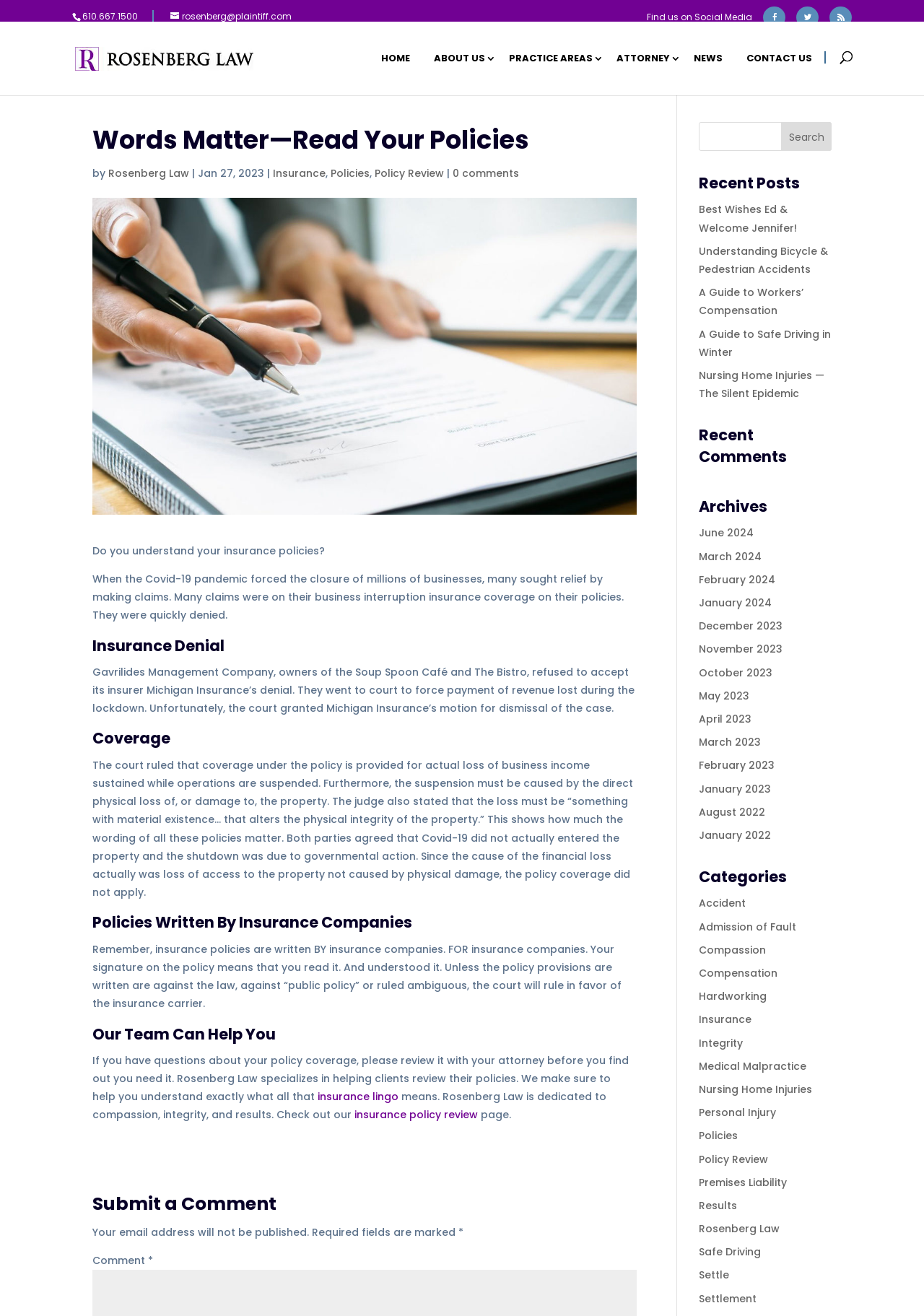Determine the bounding box for the described UI element: "RSS".

[0.898, 0.005, 0.922, 0.021]